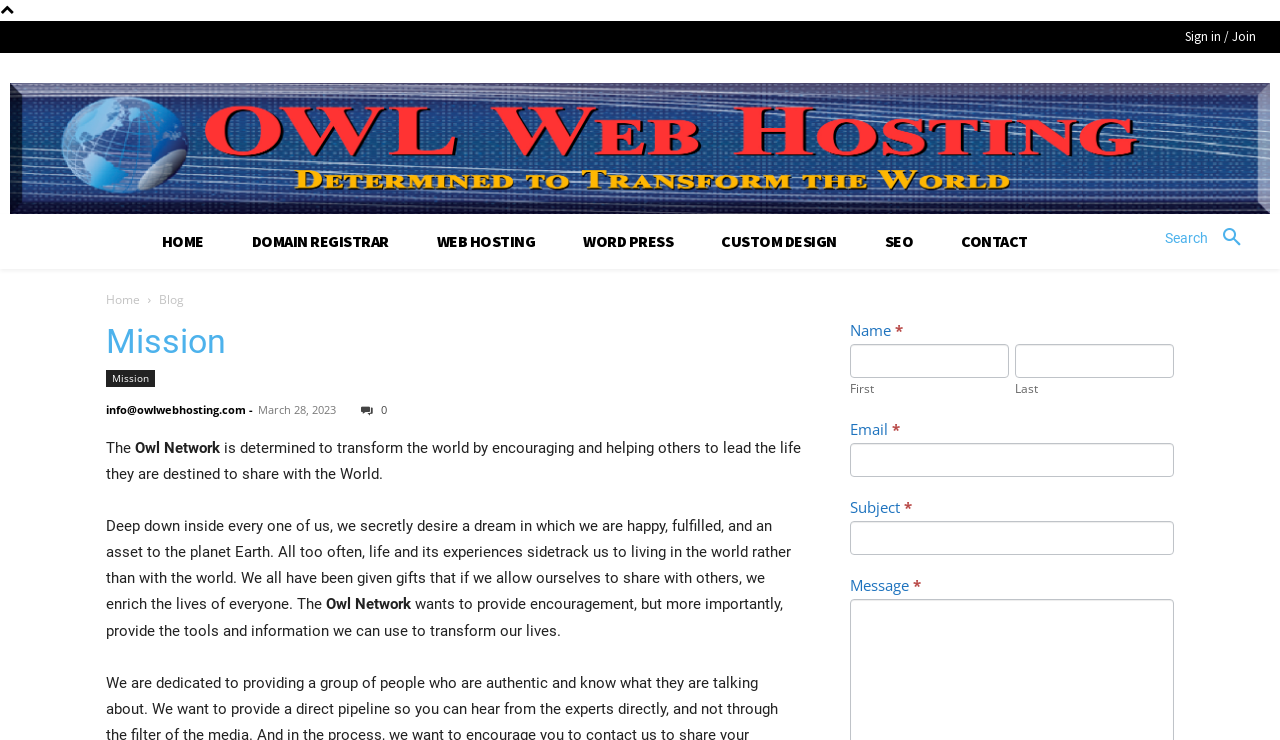Show the bounding box coordinates for the HTML element as described: "parent_node: Name * aria-describedby="frm_desc_field_qh4icy2" name="item_meta[6]"".

[0.664, 0.465, 0.788, 0.511]